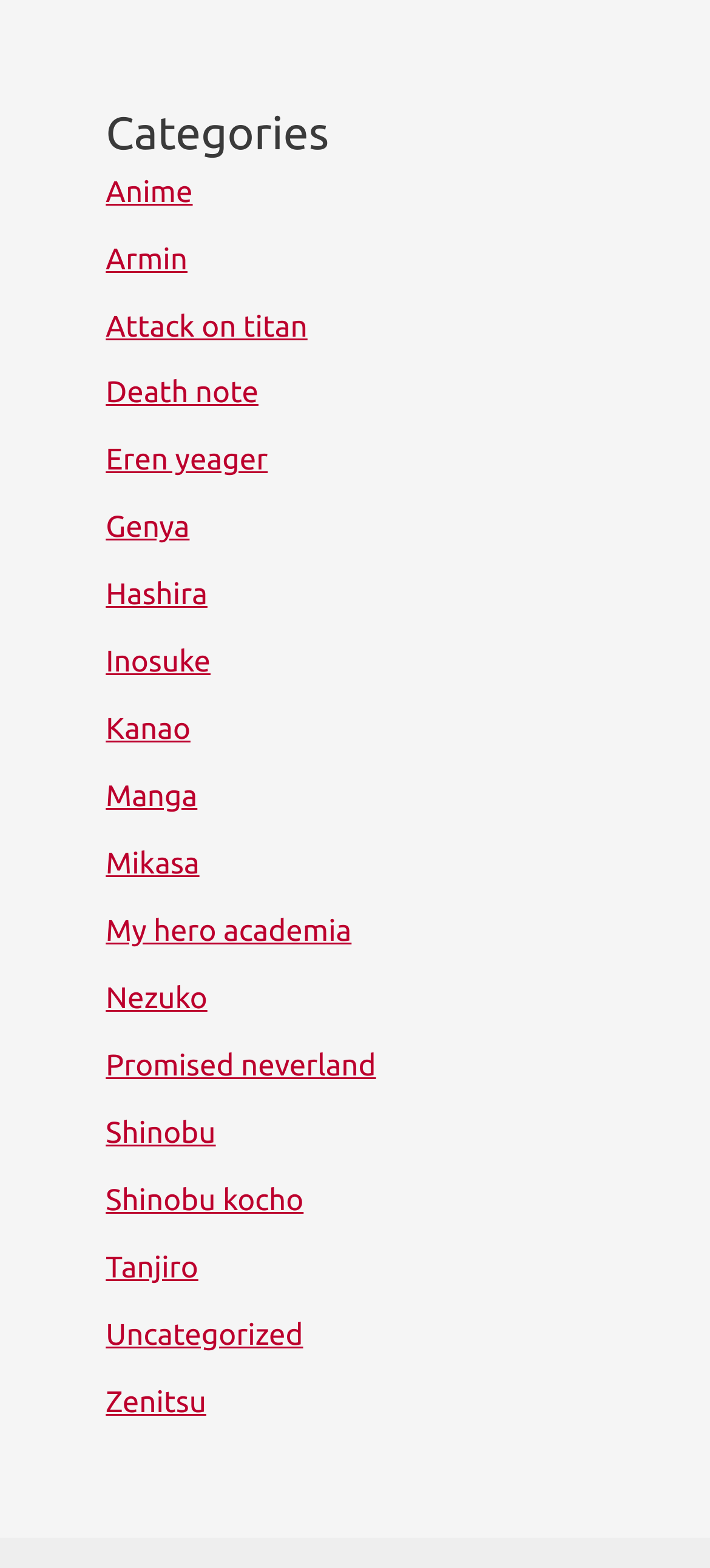What is the first category listed?
Please provide a single word or phrase in response based on the screenshot.

Anime